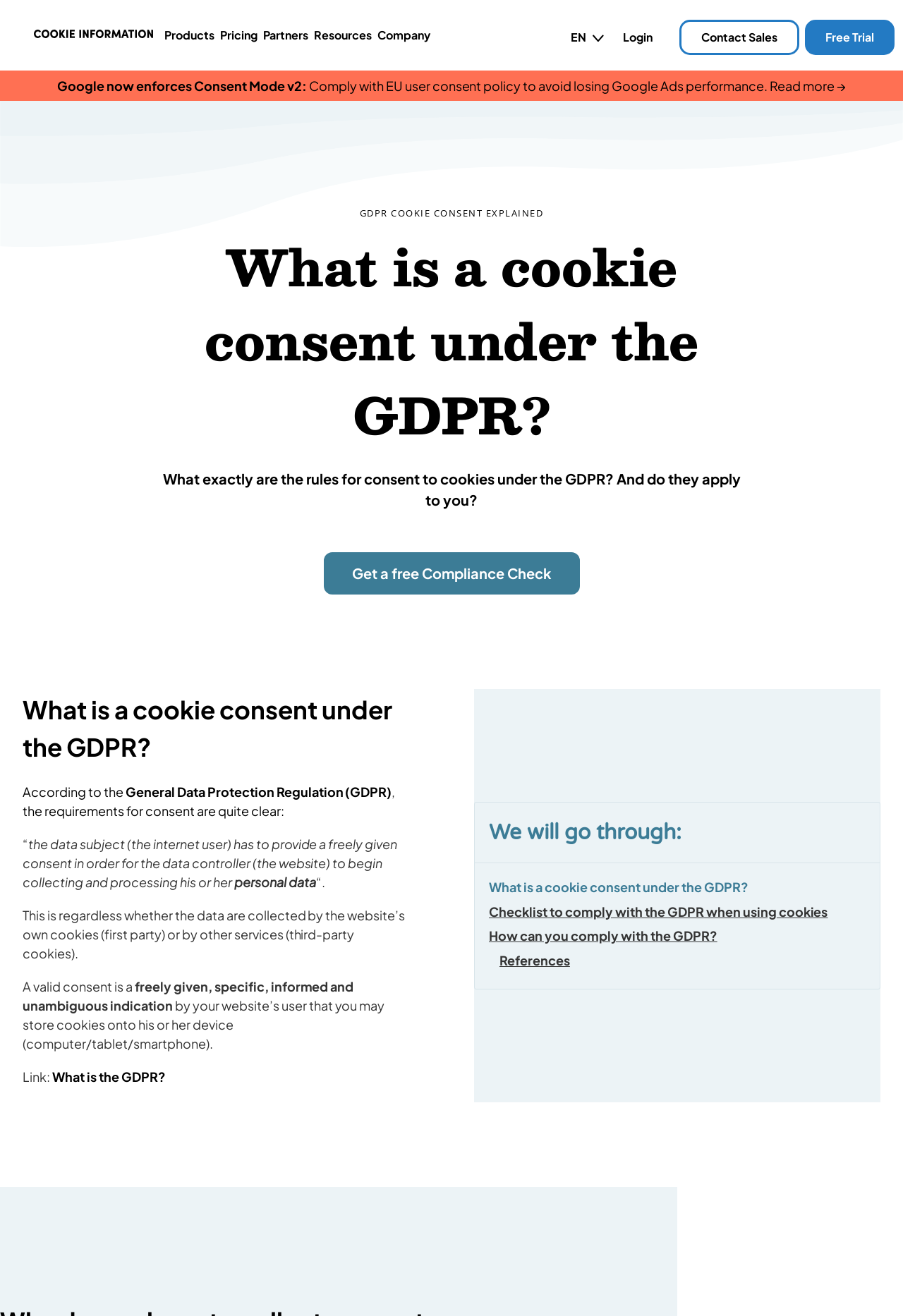Can you determine the bounding box coordinates of the area that needs to be clicked to fulfill the following instruction: "Read more about Google's Consent Mode v2"?

[0.063, 0.059, 0.937, 0.071]